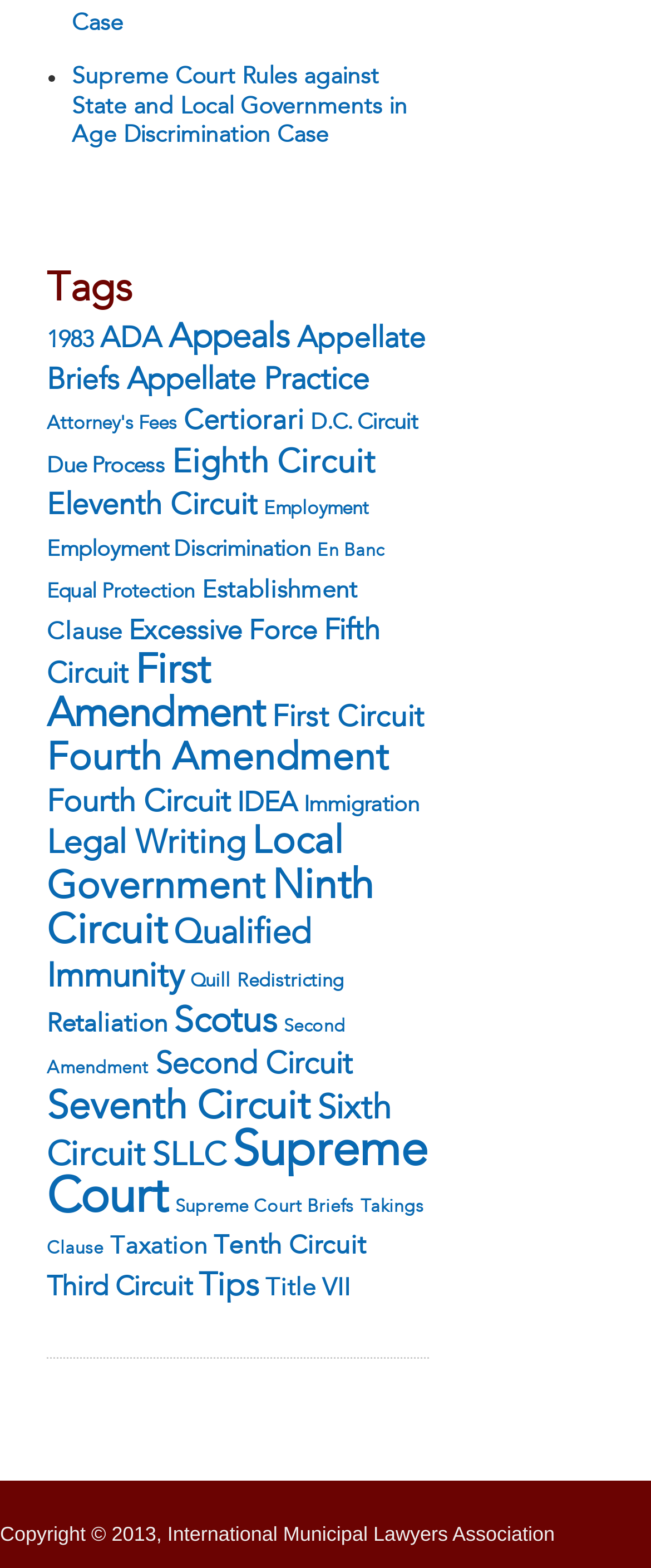Please specify the bounding box coordinates of the clickable section necessary to execute the following command: "View the tags".

[0.072, 0.172, 0.659, 0.203]